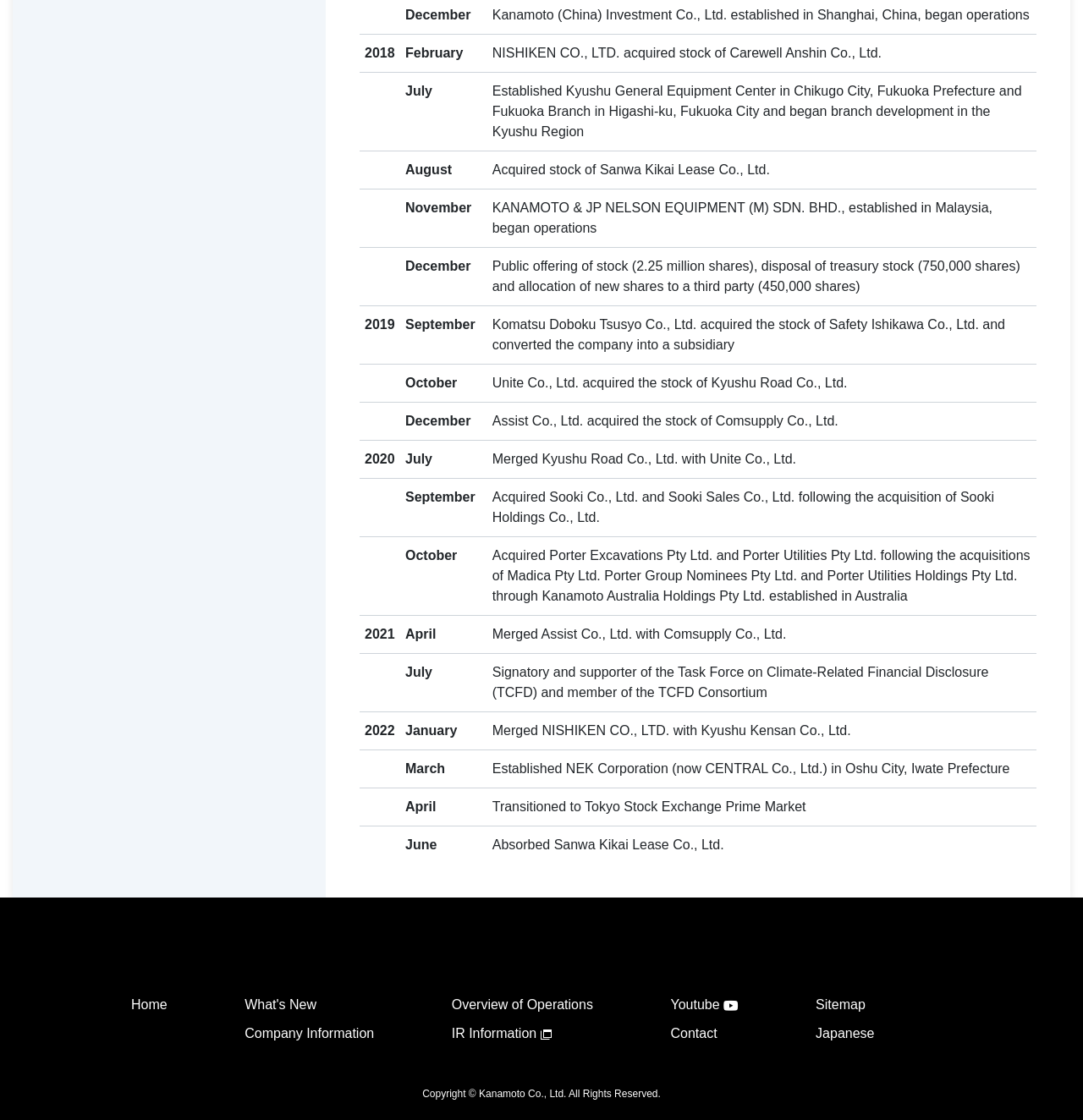Locate the bounding box coordinates of the element that should be clicked to fulfill the instruction: "Contact us".

[0.619, 0.916, 0.662, 0.929]